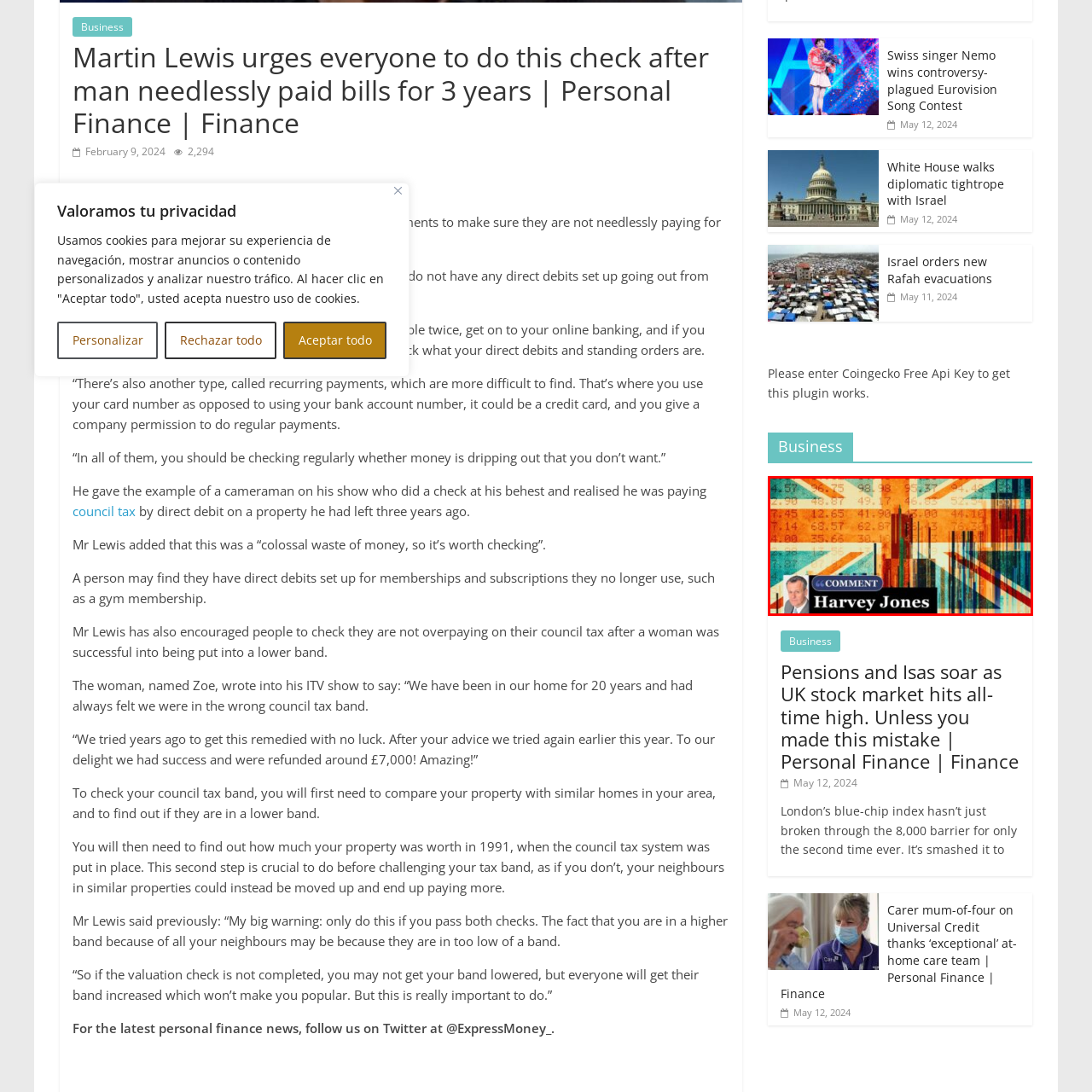Analyze the picture within the red frame, What is the topic of the article or discussion? 
Provide a one-word or one-phrase response.

Financial matters